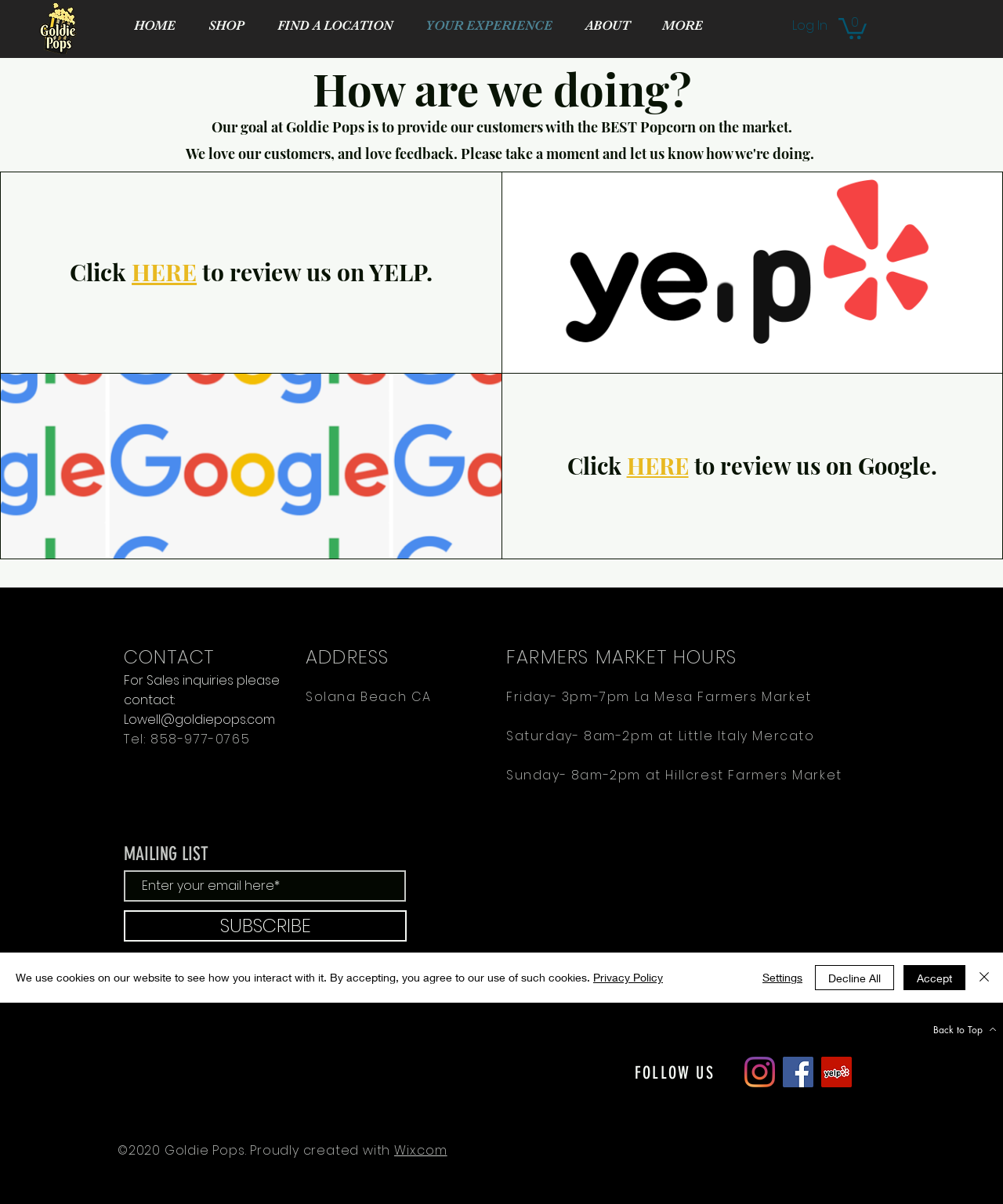Given the element description "ABOUT" in the screenshot, predict the bounding box coordinates of that UI element.

[0.567, 0.005, 0.644, 0.038]